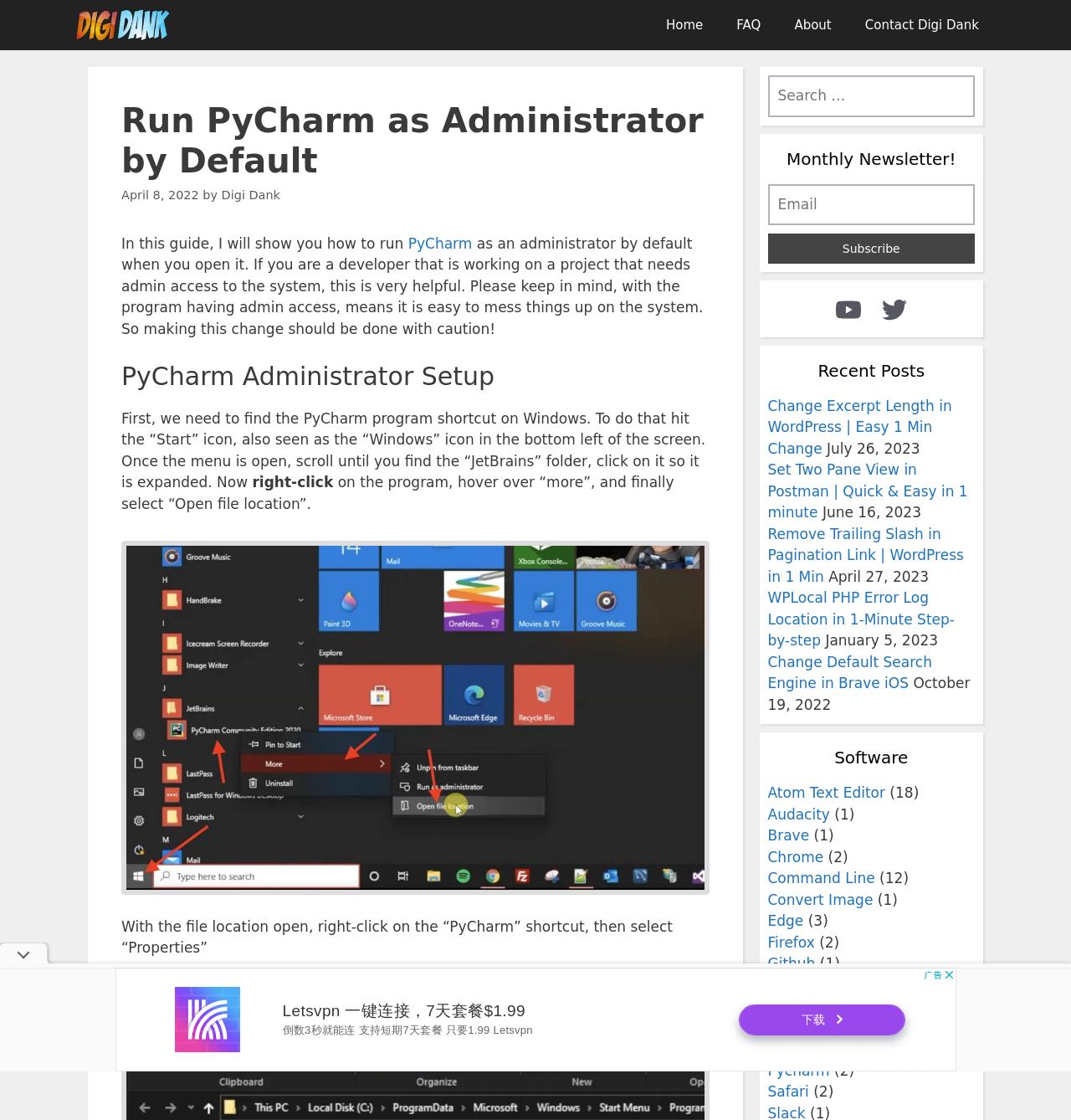What is the purpose of the guide on this webpage?
Based on the content of the image, thoroughly explain and answer the question.

The purpose of the guide on this webpage is to show users how to run PyCharm as an administrator by default, which is helpful for developers who need admin access to the system.